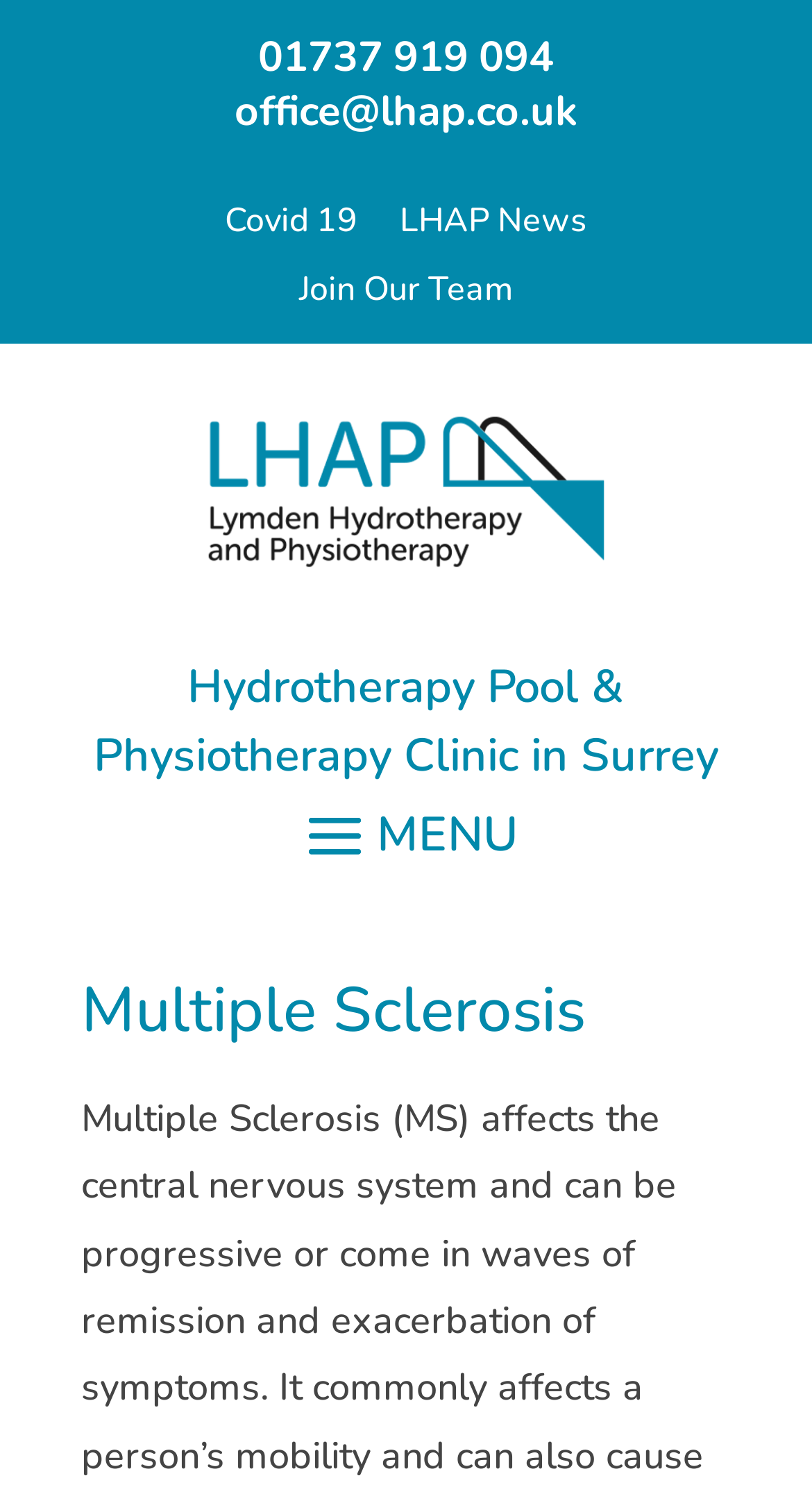What is the clinic's specialty?
Please give a detailed and elaborate answer to the question based on the image.

I found the clinic's specialty by looking at the heading element with the text 'Multiple Sclerosis' which has a bounding box coordinate of [0.1, 0.641, 0.9, 0.726].